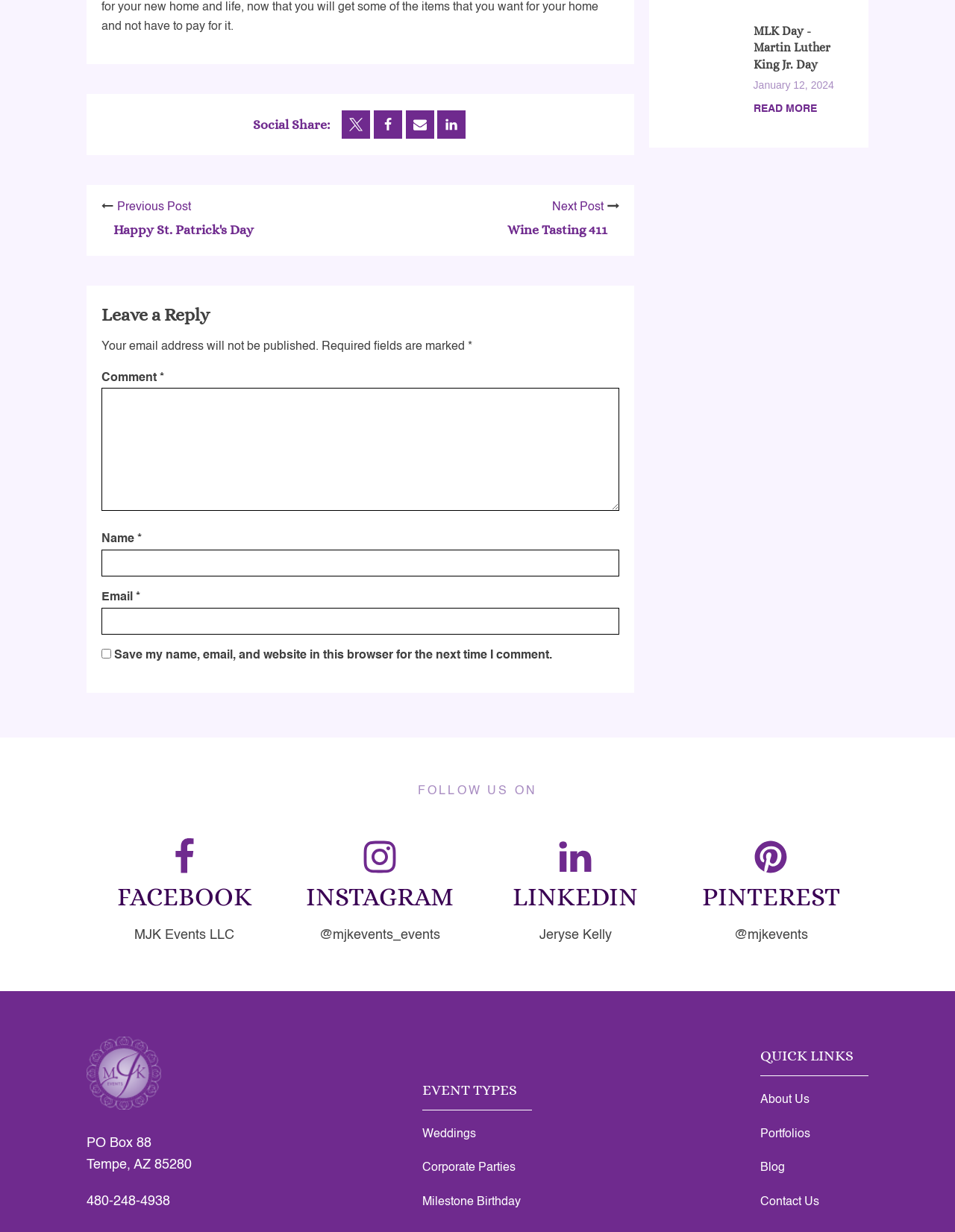Please specify the bounding box coordinates of the region to click in order to perform the following instruction: "Share on Twitter".

[0.358, 0.09, 0.388, 0.113]